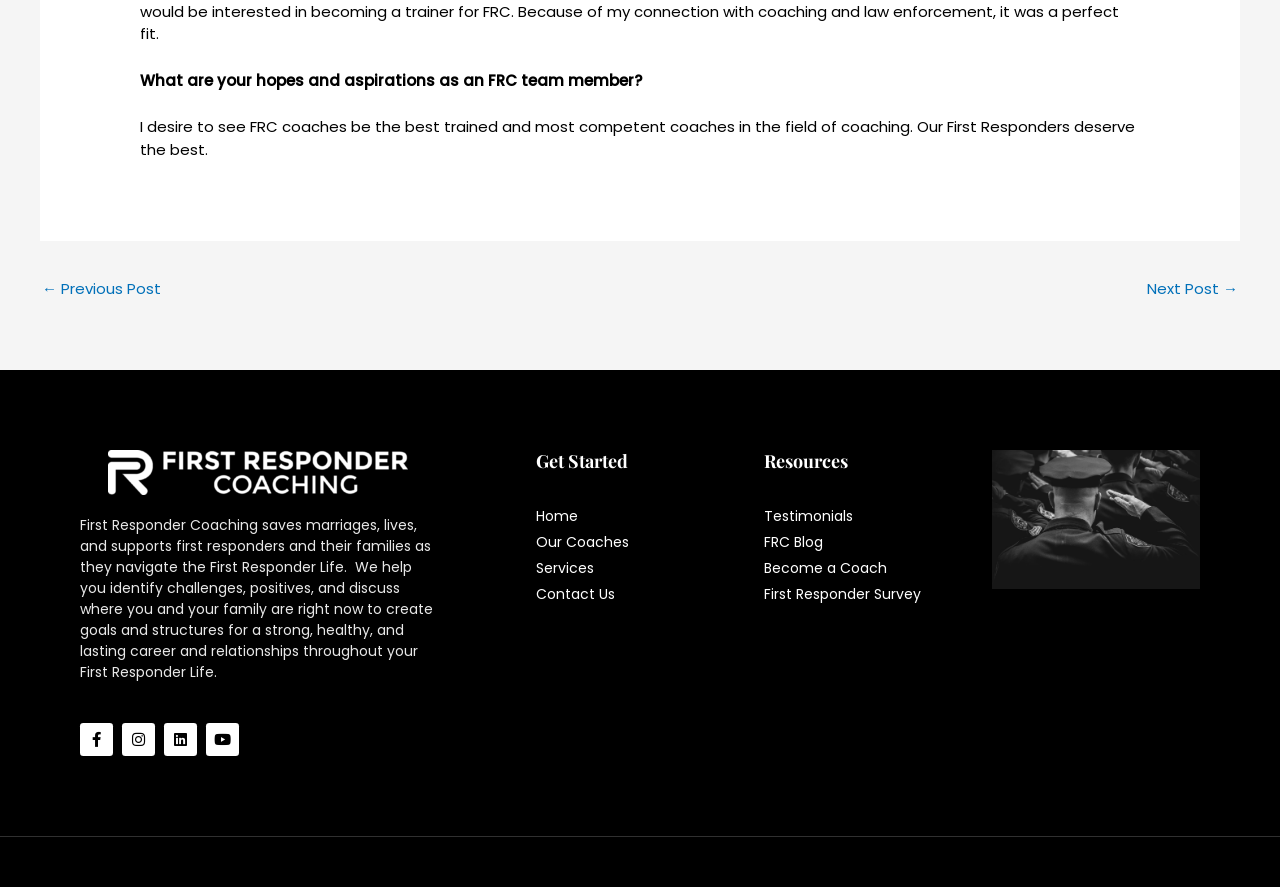Locate the bounding box of the UI element described in the following text: "Youtube".

[0.161, 0.815, 0.187, 0.853]